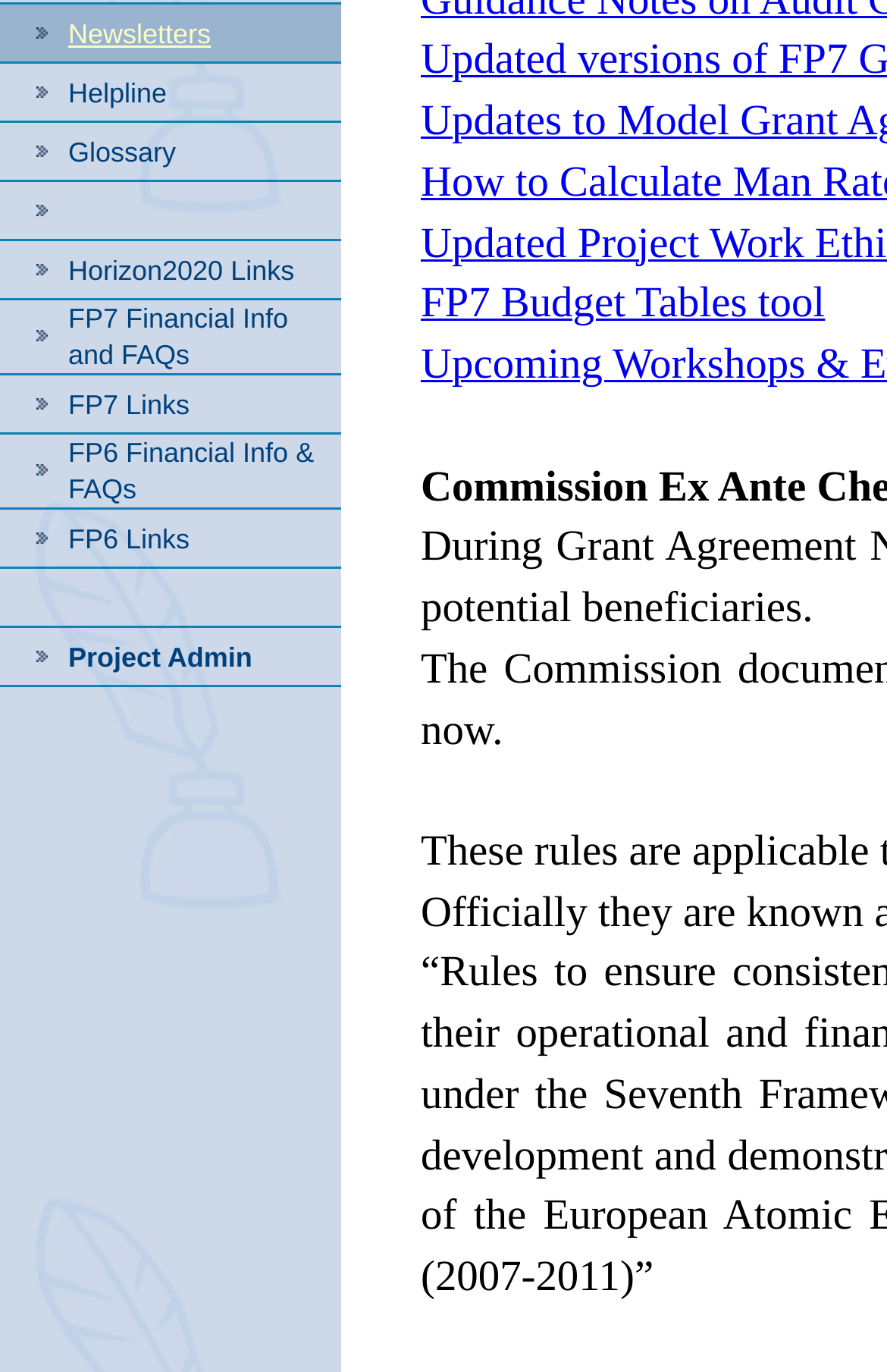Using the element description: "FP7 Budget Tables tool", determine the bounding box coordinates for the specified UI element. The coordinates should be four float numbers between 0 and 1, [left, top, right, bottom].

[0.474, 0.216, 0.93, 0.236]